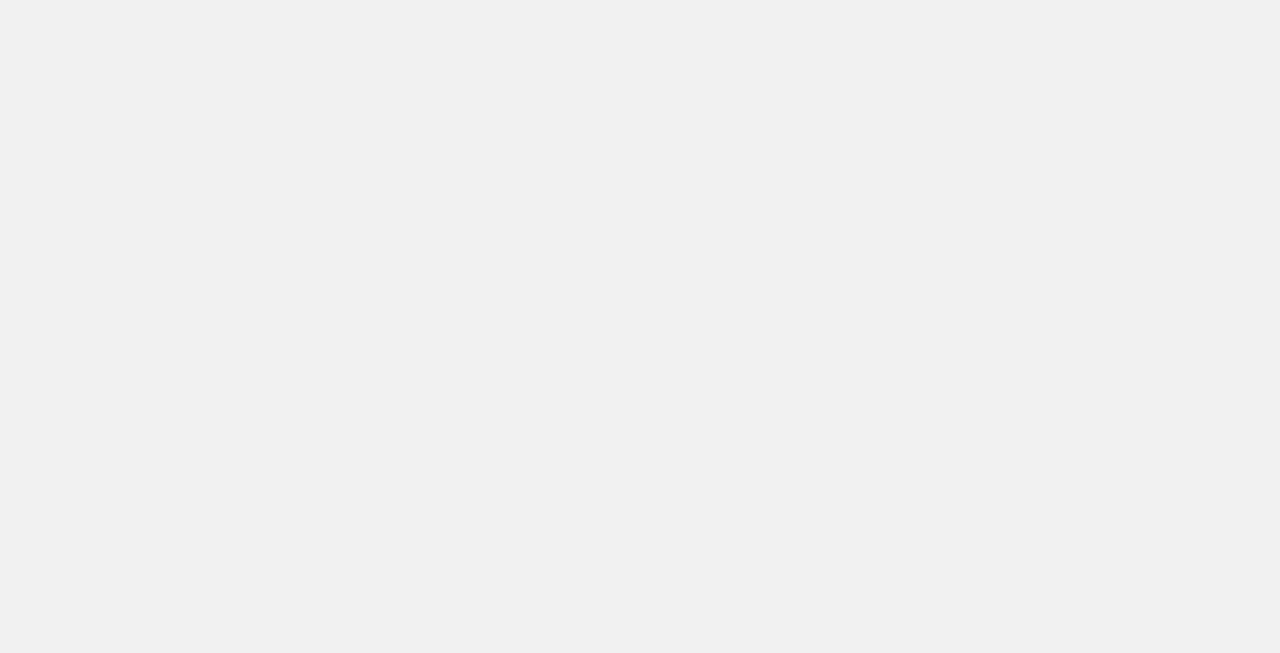Provide an in-depth caption for the contents of the webpage.

This webpage is a black dating site, specifically BlackCupid.com, which offers a free membership to browse black personals and connect with other black singles. At the top of the page, there is a prominent link to the "BLACK DATING SITE" and a static text "ONLINE DATING RESOURCE" positioned to its right. 

To the top right, there is a small icon represented by "\uf002". Below this, there are three links: "ABOUT US", "PRIVACY POLICY", and a navigation section labeled "Breadcrumbs" that contains three links: "HOME", "/ INFO", and "/ ARE THERE ANY FREE BLACK DATING SITES?".

The main content of the page is divided into two sections. On the left, there is a header section with a link to "INFO" and a heading that repeats the question "ARE THERE ANY FREE BLACK DATING SITES?". Below this, there is a paragraph of text that describes the benefits of joining BlackCupid.com, including browsing black personals and finding sexy black singles. The text also mentions the date "June 8, 2022".

On the right side of the page, there is a search section with a label "Search", a search box, and a "Search" button. Below this, there is a heading "Recent Posts" followed by two links to articles: "What is the best dating site for black seniors?" and "What is the best dating site for Black women?".